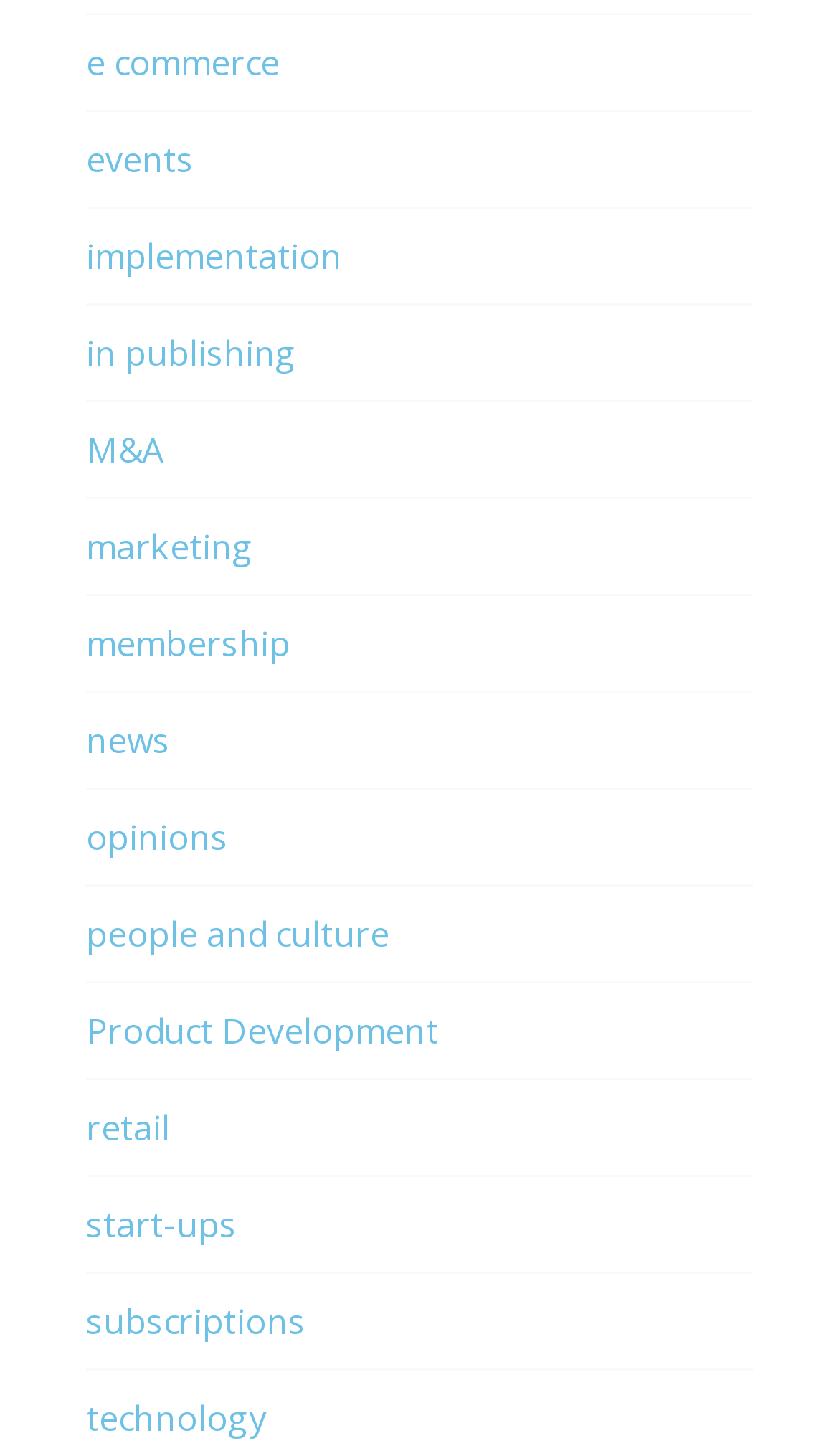Answer the question with a brief word or phrase:
Are there any links related to business on the webpage?

Yes